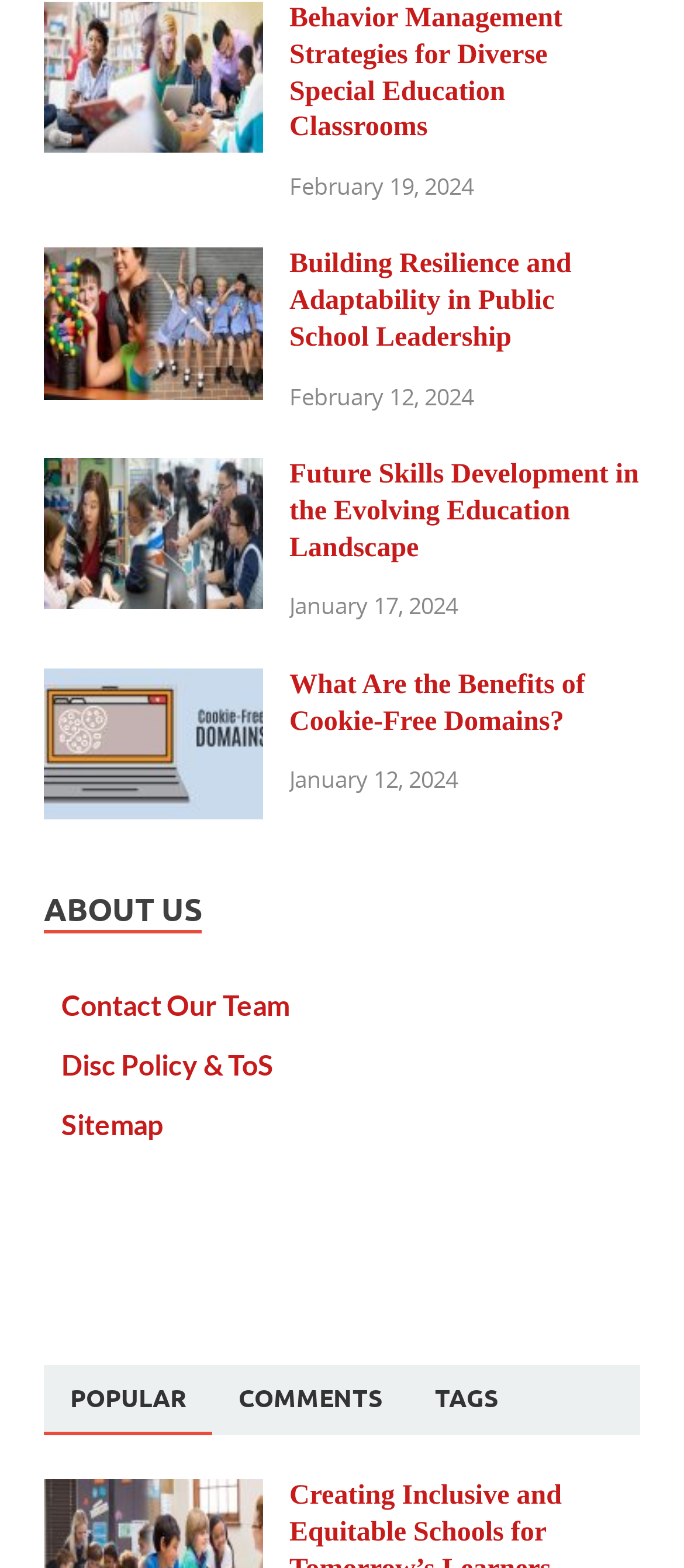Pinpoint the bounding box coordinates of the element that must be clicked to accomplish the following instruction: "Select the 'COMMENTS' tab". The coordinates should be in the format of four float numbers between 0 and 1, i.e., [left, top, right, bottom].

[0.31, 0.871, 0.597, 0.914]